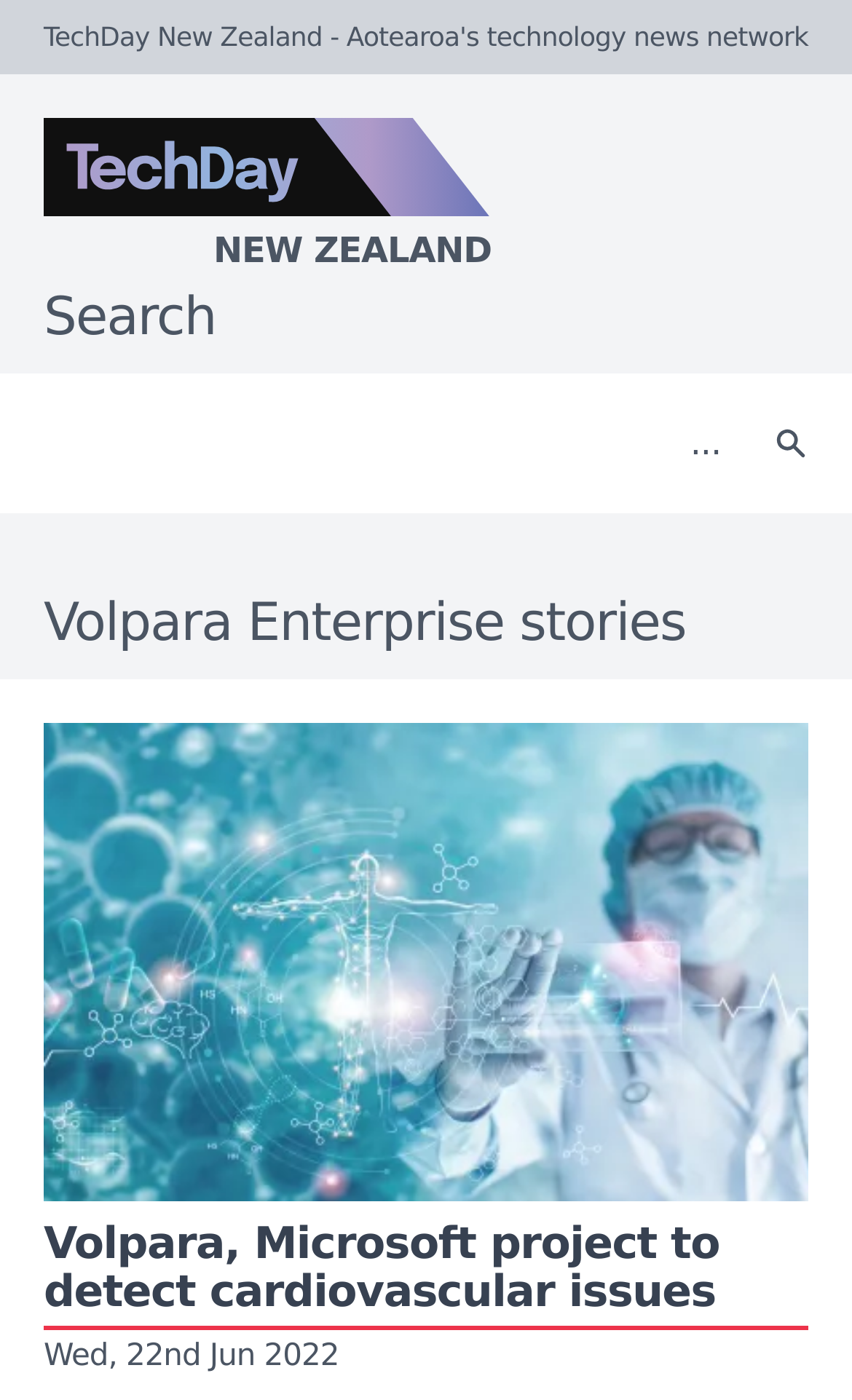What is the text of the webpage's headline?

Volpara Enterprise stories